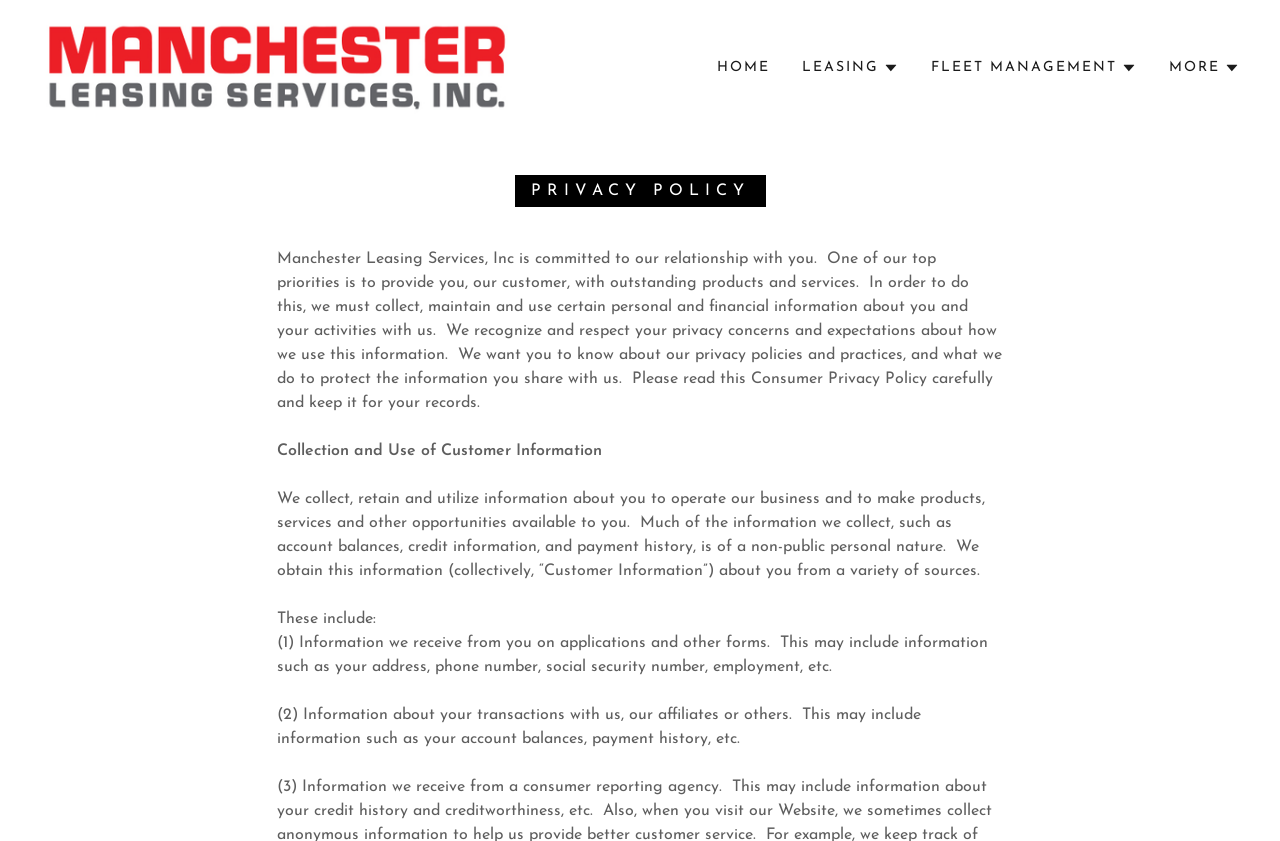Identify and provide the bounding box for the element described by: "Fleet Management".

[0.727, 0.066, 0.888, 0.095]